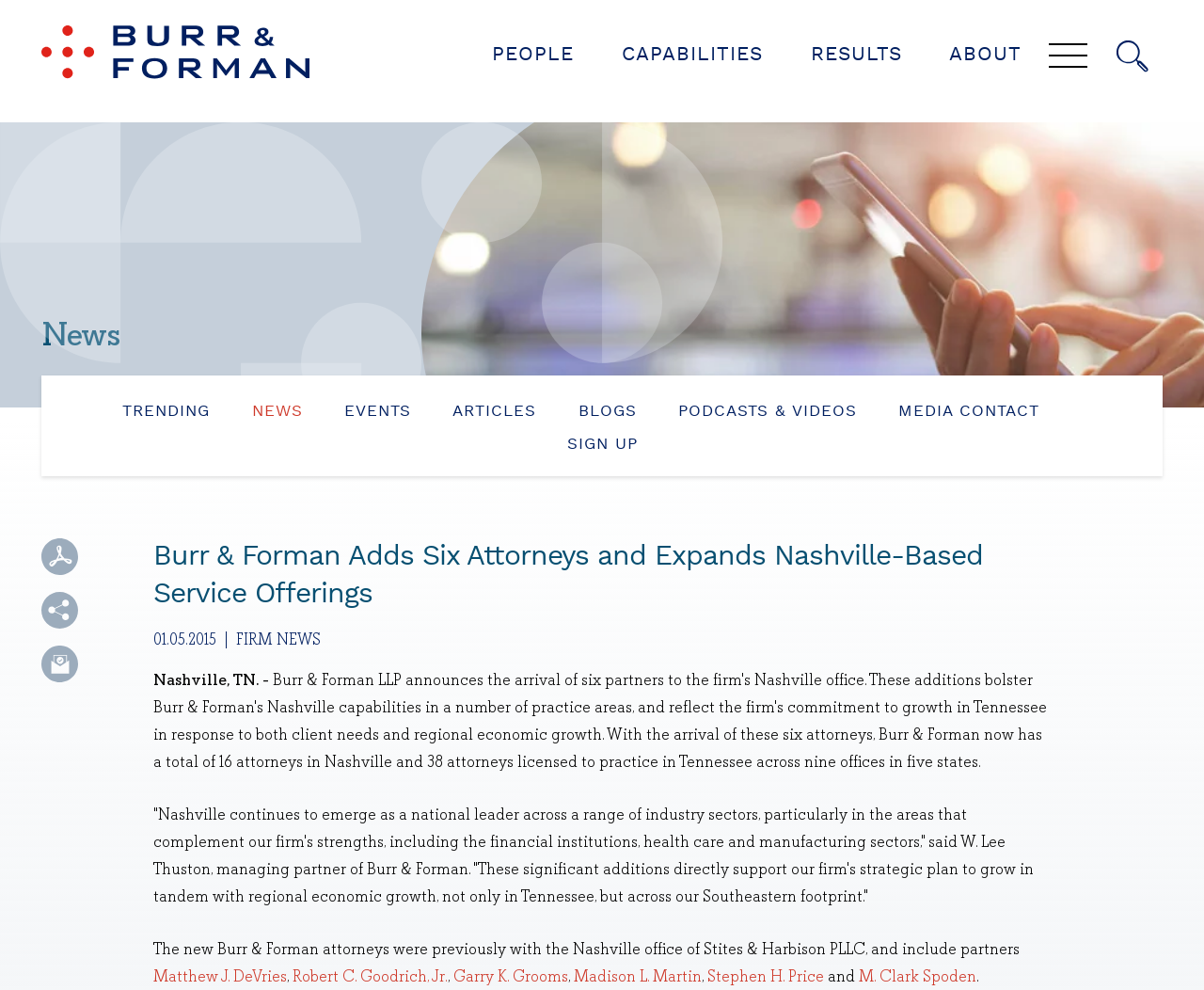Please determine the bounding box coordinates of the element to click on in order to accomplish the following task: "Click the 'Subscribe' link". Ensure the coordinates are four float numbers ranging from 0 to 1, i.e., [left, top, right, bottom].

[0.034, 0.652, 0.065, 0.689]